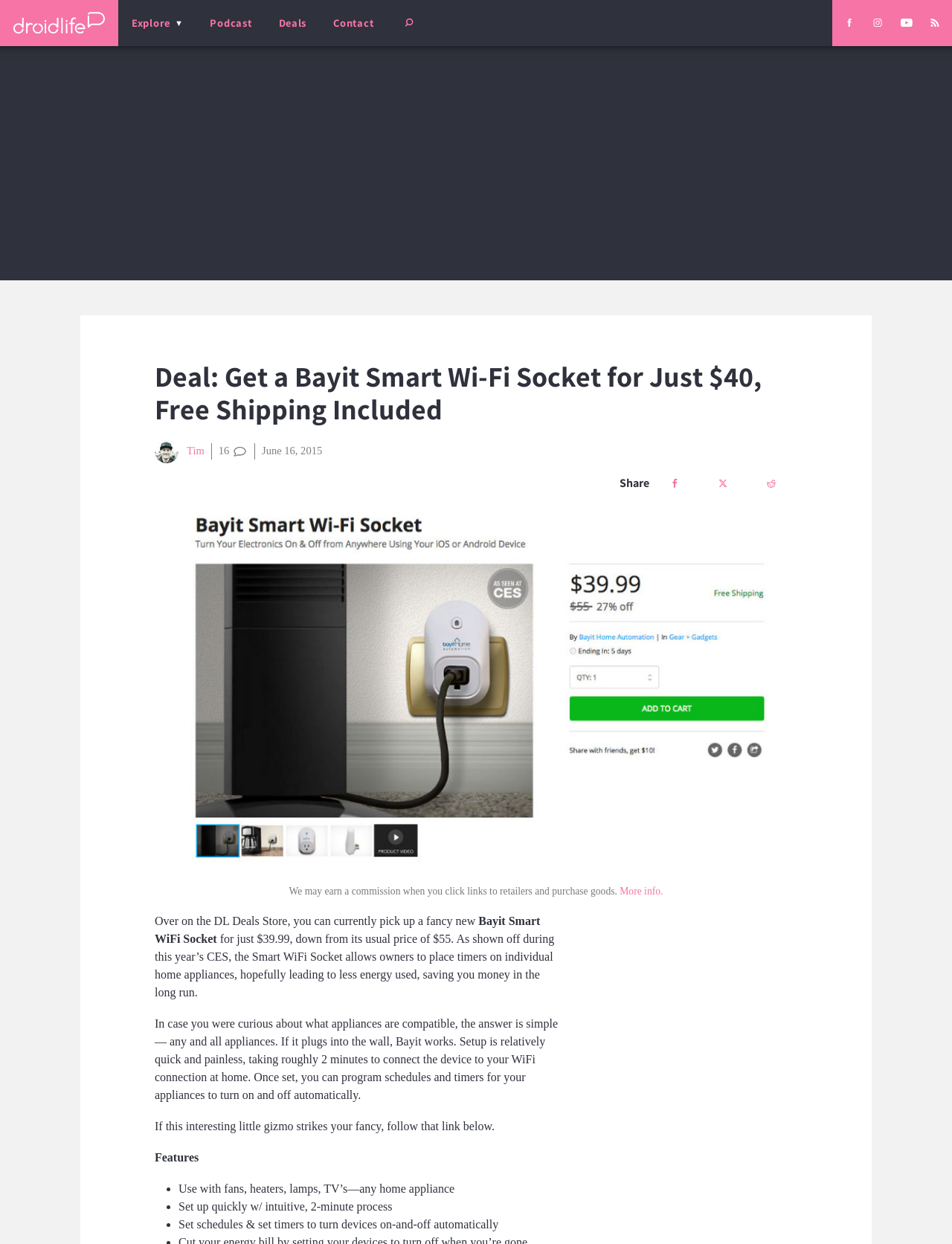Can you specify the bounding box coordinates of the area that needs to be clicked to fulfill the following instruction: "Share the deal"?

[0.651, 0.382, 0.682, 0.395]